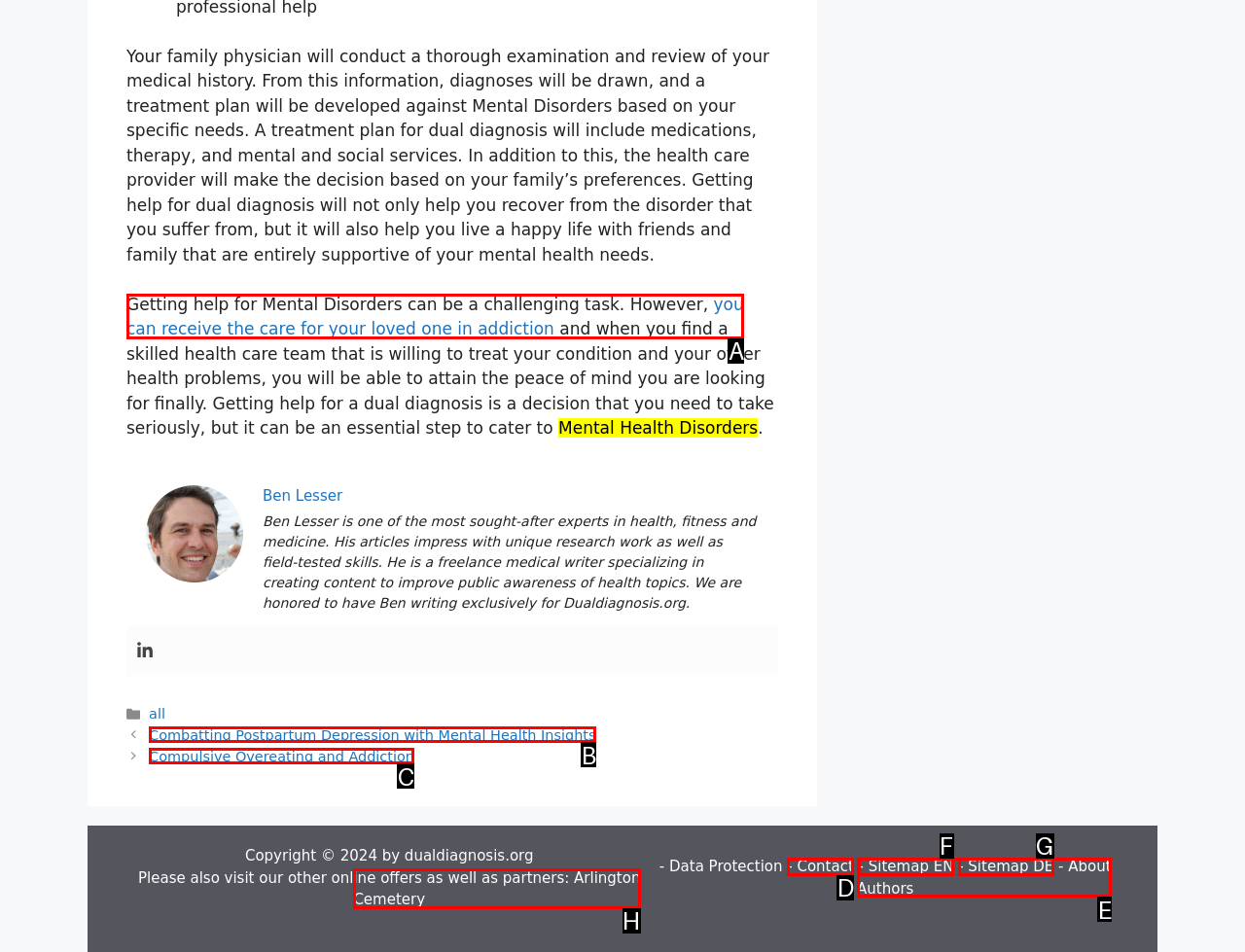Select the HTML element that best fits the description: Compulsive Overeating and Addiction
Respond with the letter of the correct option from the choices given.

C